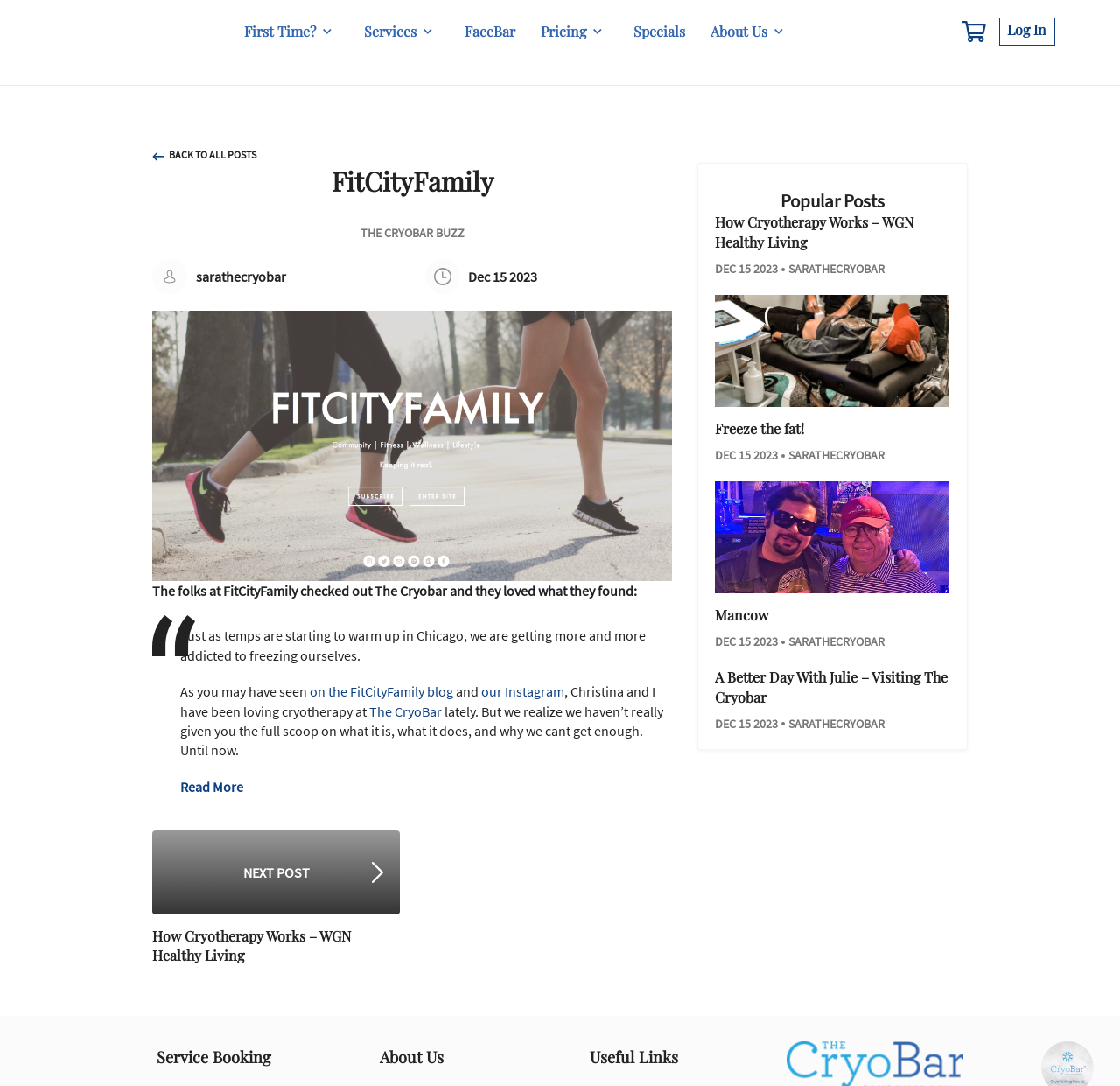Find and indicate the bounding box coordinates of the region you should select to follow the given instruction: "Read the article about Australia".

None